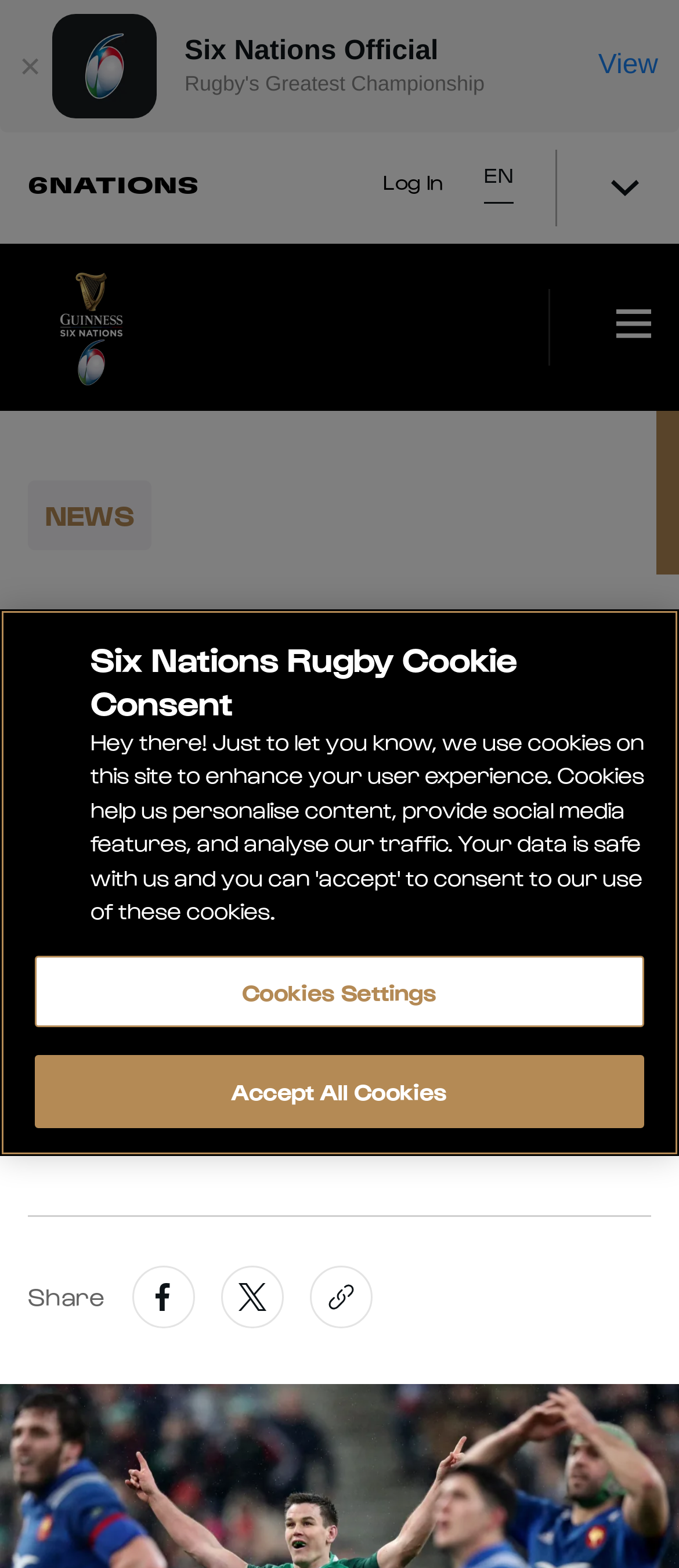Describe all visible elements and their arrangement on the webpage.

The webpage is about Matteo Minozzi, an Italian rugby player, making history in the NatWest 6 Nations. At the top left corner, there is a video titled "VIDEO: Minozzi makes history for Italy - Guinness Men's Six Nations". Below the video title, there is a button to close the video and a link to download the Six Nations Rugby app on the App Store, accompanied by a small image. 

On the top right corner, there are several buttons and links, including a "Log In" button, a language selection button with a dropdown menu, and a "Menu" button with a small image. There is also a Guinness Men's Six Nations logo image.

Below the top section, there is a main content area. On the left side, there is a menu with a "NEWS" link. Above the main content, there is a heading "VIDEO: MINOZZI MAKES HISTORY FOR ITALY" in a large font. Below the heading, there is a date "17TH MARCH 2018" and a "Share" button. 

On the right side of the main content area, there are three social media links: Facebook, Twitter, and a "copy-link" button, each accompanied by a small image. 

At the bottom of the page, there is a cookie banner with a heading "Six Nations Rugby Cookie Consent" and two buttons: "Cookies Settings" and "Accept All Cookies".